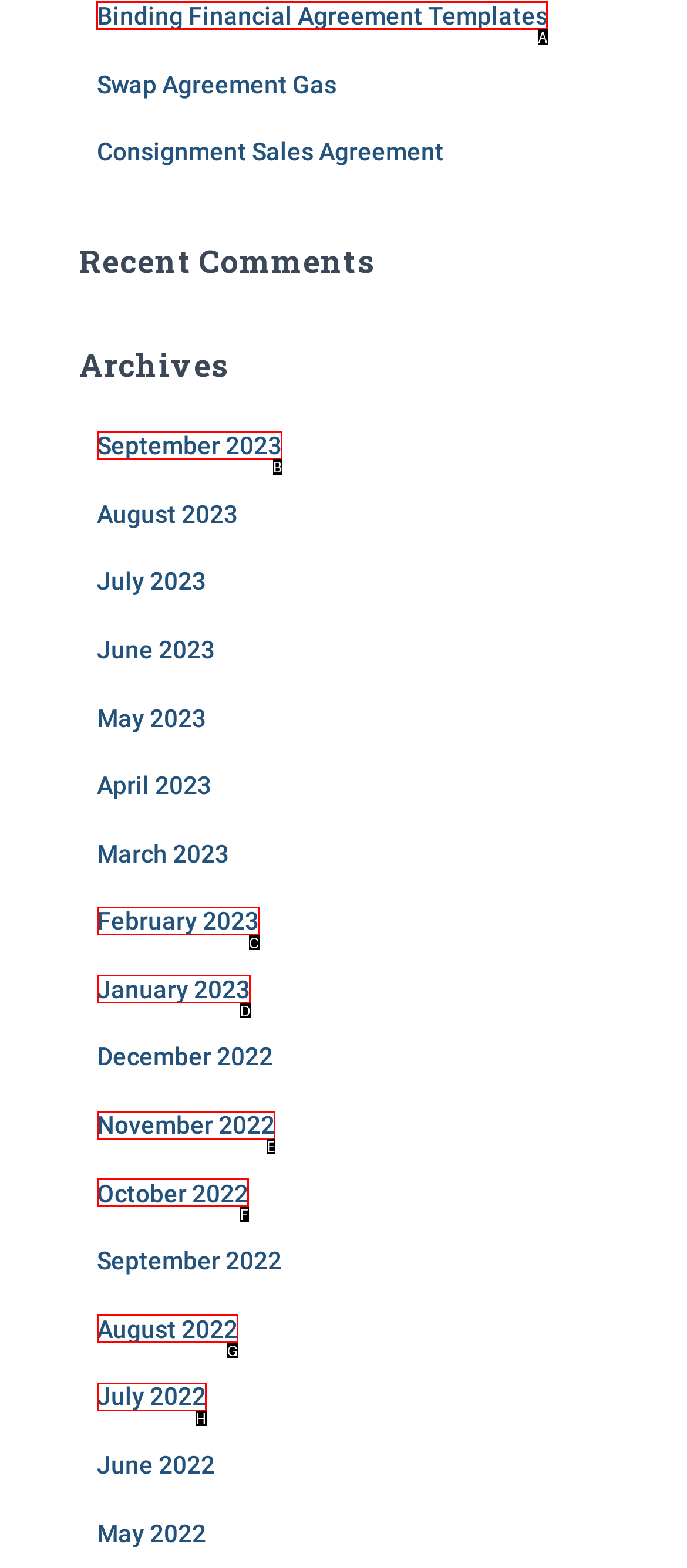Choose the letter of the UI element necessary for this task: View Binding Financial Agreement Templates
Answer with the correct letter.

A